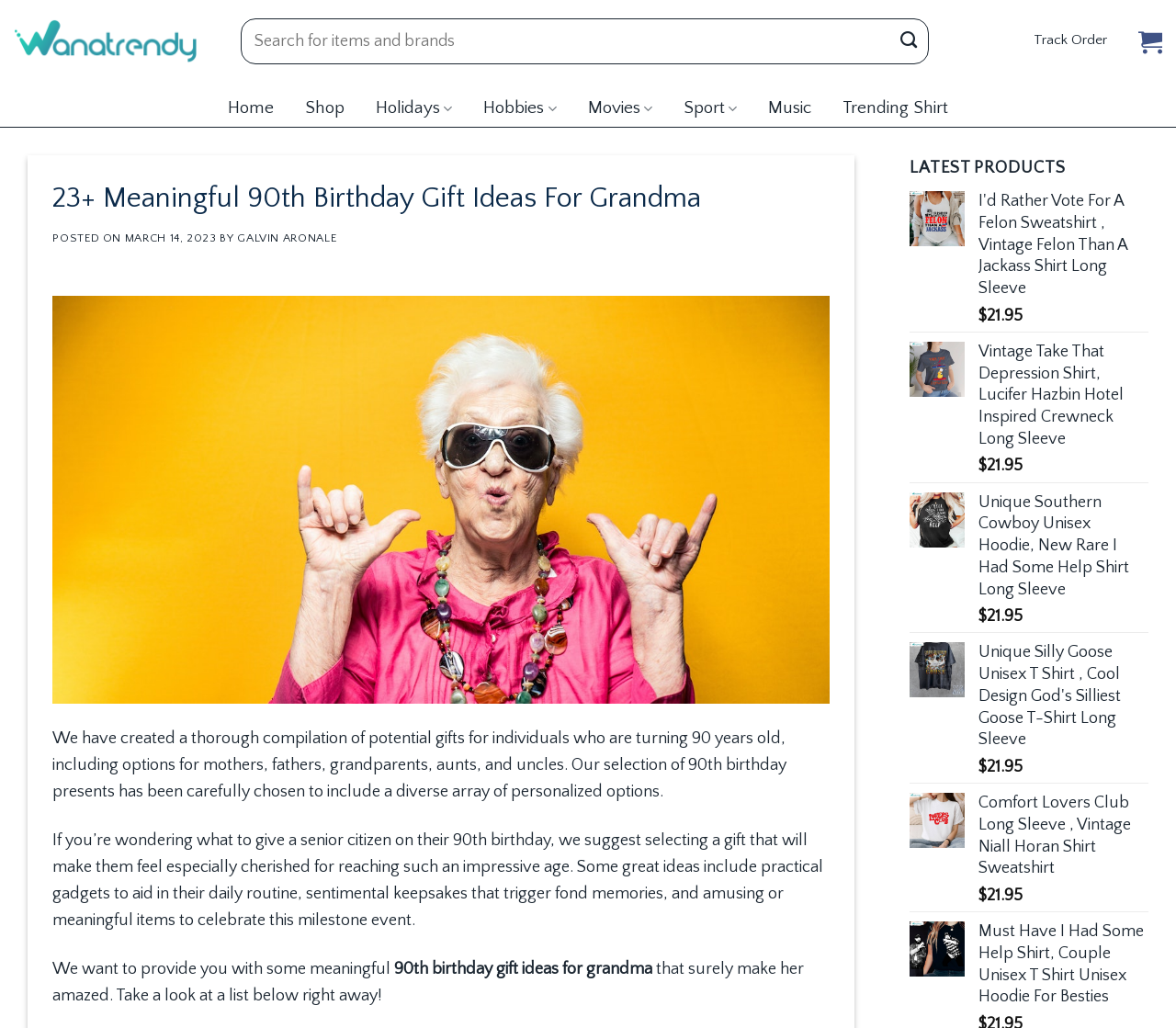Analyze the image and give a detailed response to the question:
What is the theme of the first gift idea?

The first gift idea displayed on the webpage is a sweatshirt with the phrase 'I'd Rather Vote For A Felon' printed on it. This phrase appears to be humorous and lighthearted, suggesting that the theme of this gift idea is humor or novelty.